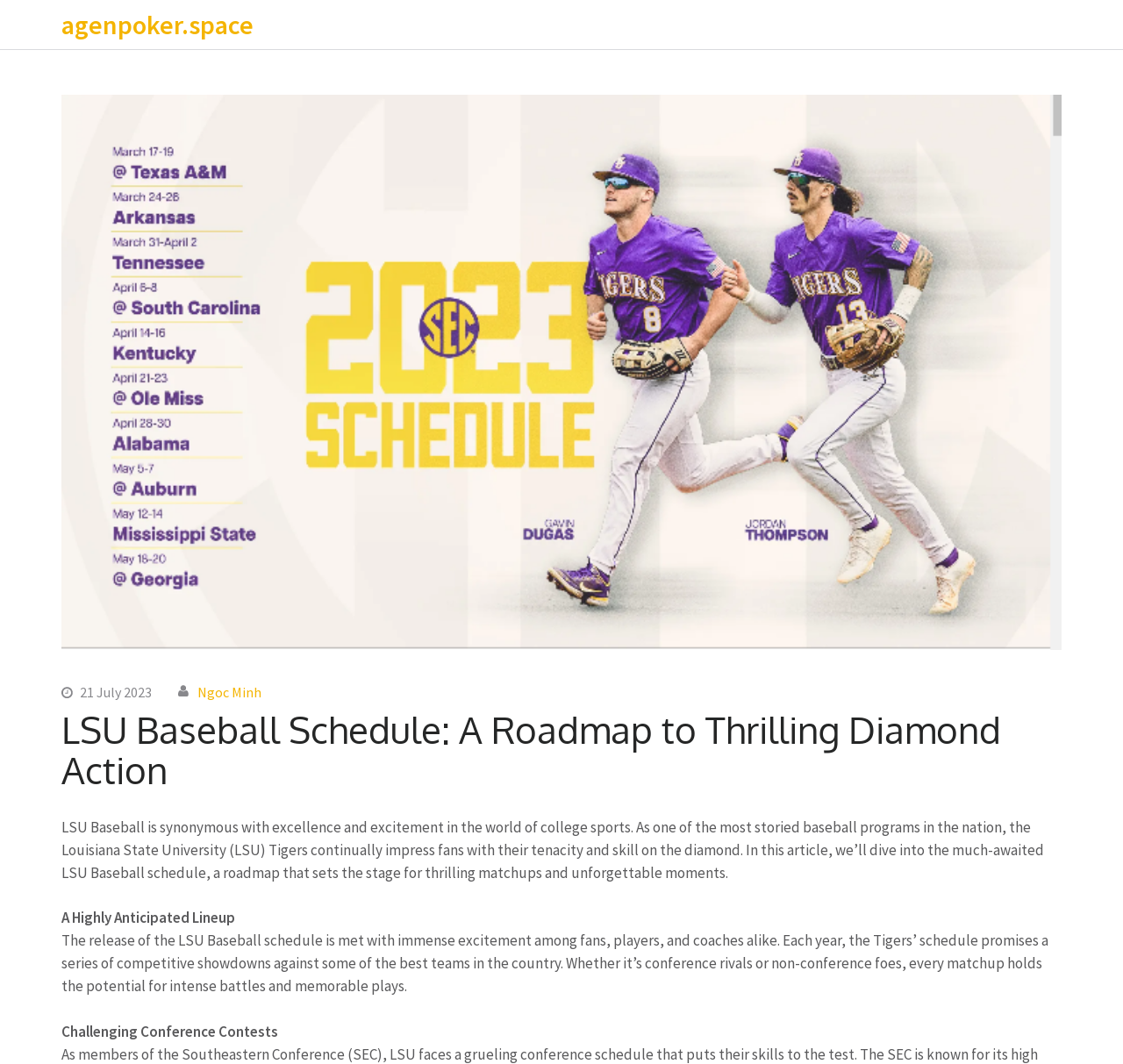Summarize the contents and layout of the webpage in detail.

The webpage is about the LSU Baseball Schedule, with a focus on the upcoming thrilling diamond action. At the top, there is a link to the website "agenpoker.space" and a header section that contains a link to the date "21 July 2023" and another link to the author "Ngoc Minh". Below the header, there is a main heading that reads "LSU Baseball Schedule: A Roadmap to Thrilling Diamond Action".

The main content of the webpage is divided into sections, with the first section providing an introduction to LSU Baseball, describing it as a program synonymous with excellence and excitement in college sports. This section is followed by a subheading "A Highly Anticipated Lineup" and then a paragraph that discusses the excitement surrounding the release of the LSU Baseball schedule.

Further down, there is another subheading "Challenging Conference Contests" that likely leads to a discussion about the competitive matchups in the schedule. Overall, the webpage appears to be an article that provides an overview of the LSU Baseball schedule and its significance in the world of college sports.